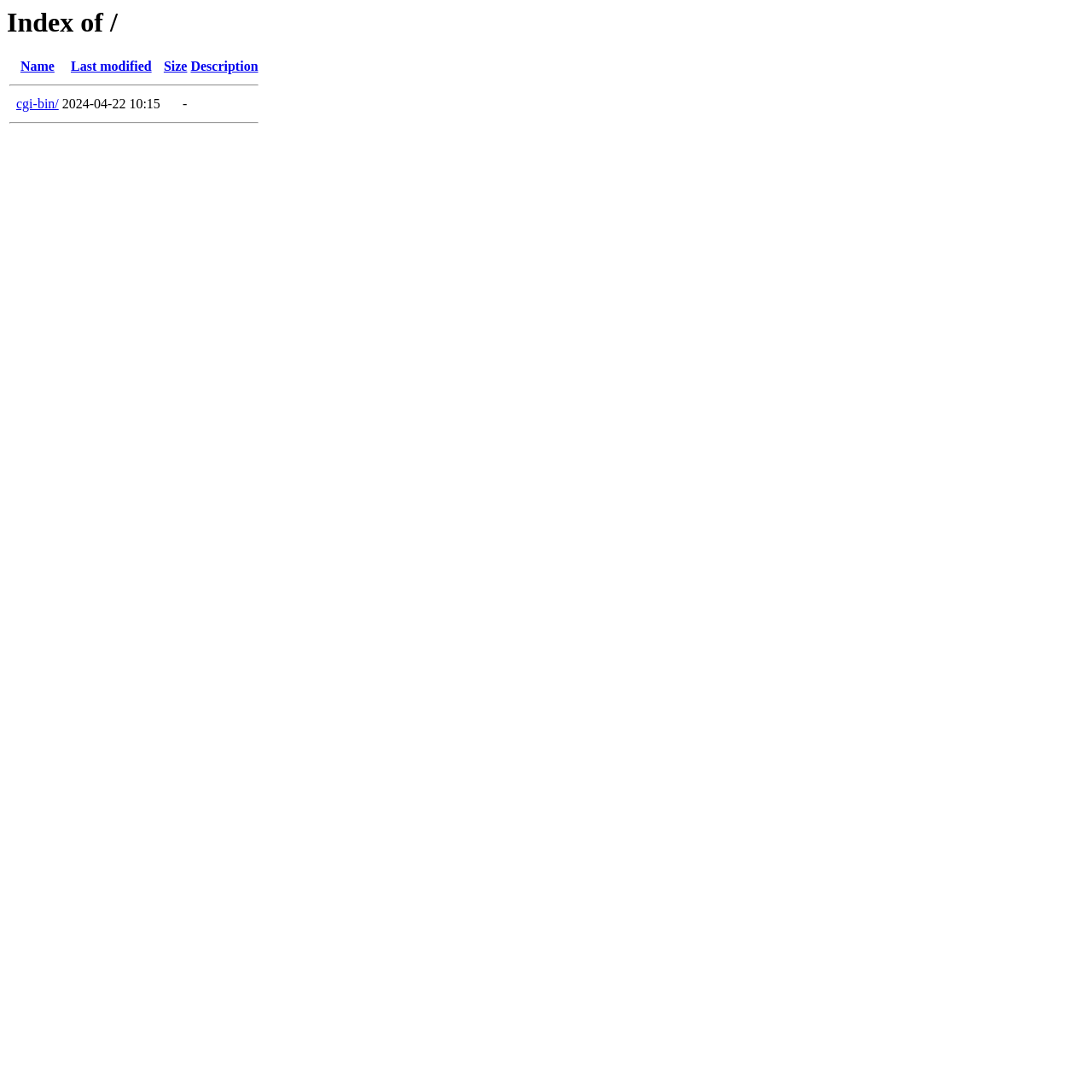What is the first column header in the table?
Please provide a single word or phrase as your answer based on the image.

Name